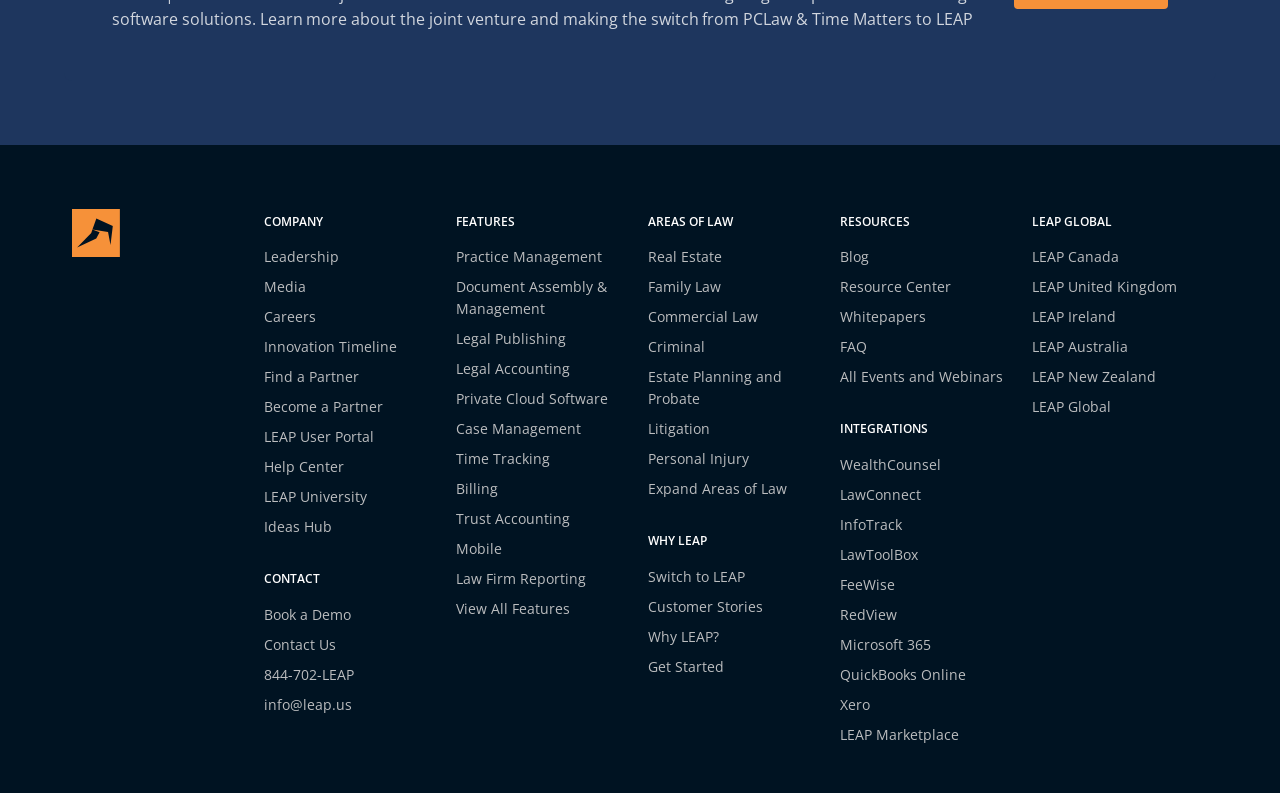Locate the bounding box coordinates of the clickable part needed for the task: "Contact LEAP through email".

[0.206, 0.875, 0.276, 0.903]